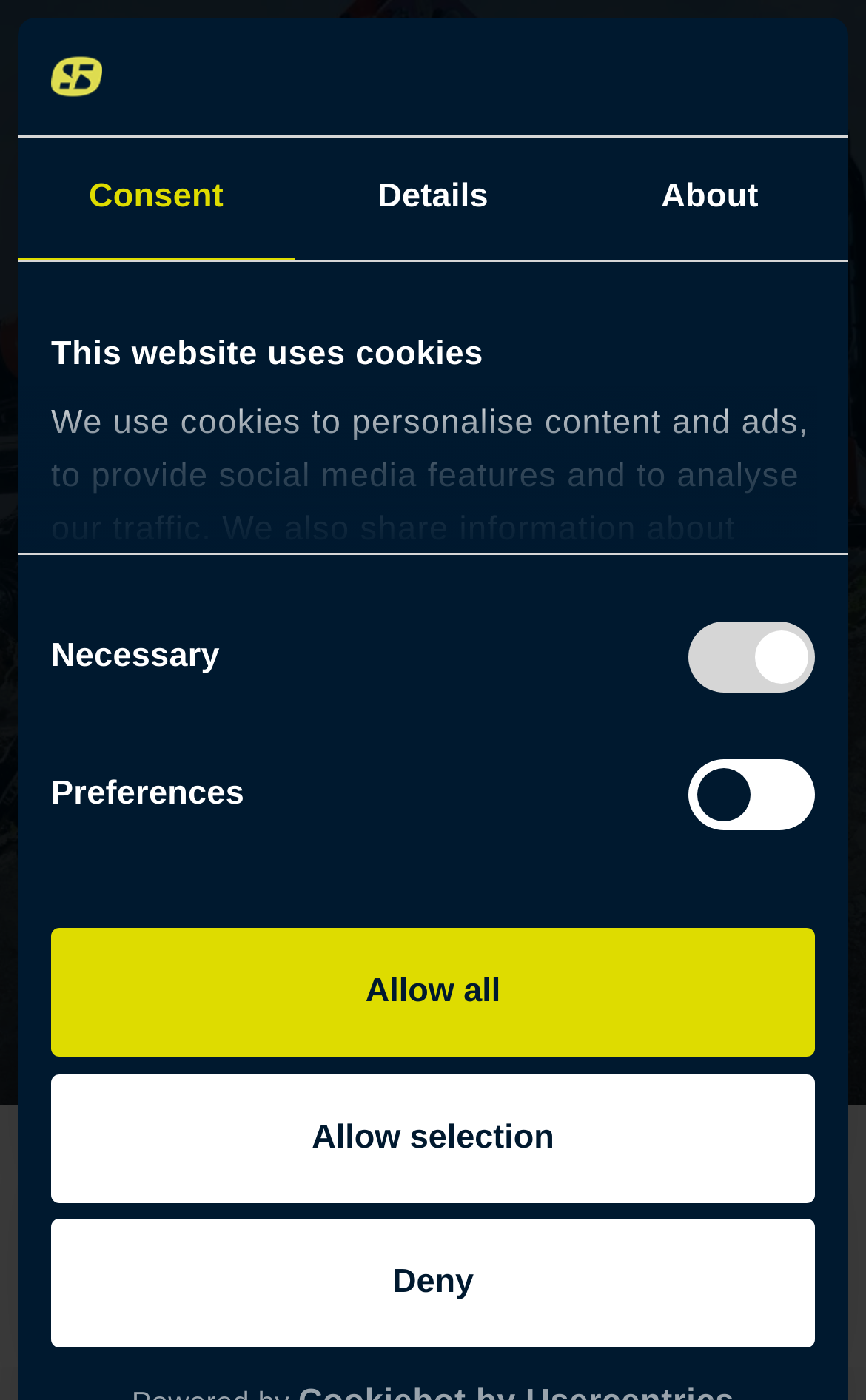Determine the bounding box coordinates of the section to be clicked to follow the instruction: "Open the navigation menu". The coordinates should be given as four float numbers between 0 and 1, formatted as [left, top, right, bottom].

[0.872, 0.025, 1.0, 0.082]